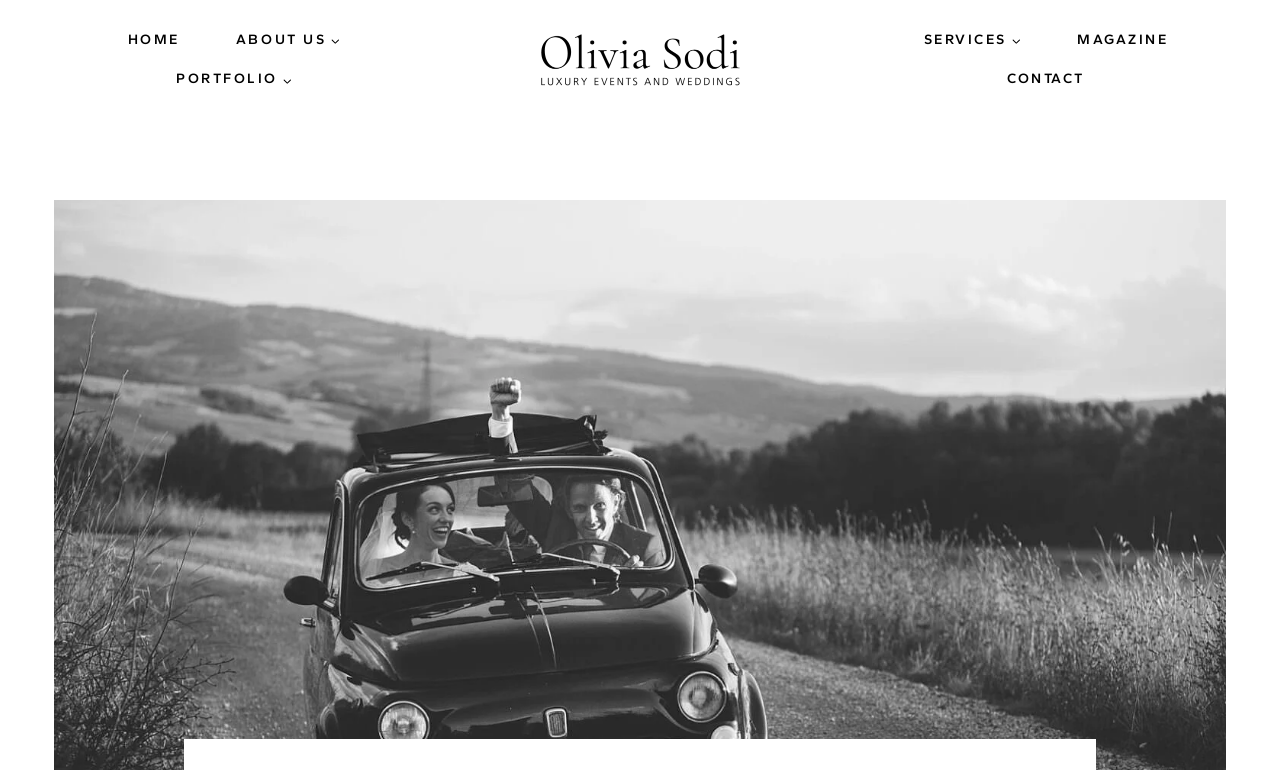Identify the first-level heading on the webpage and generate its text content.

Tierney & Michael – An emotional wedding in the golden Val d’Orcia